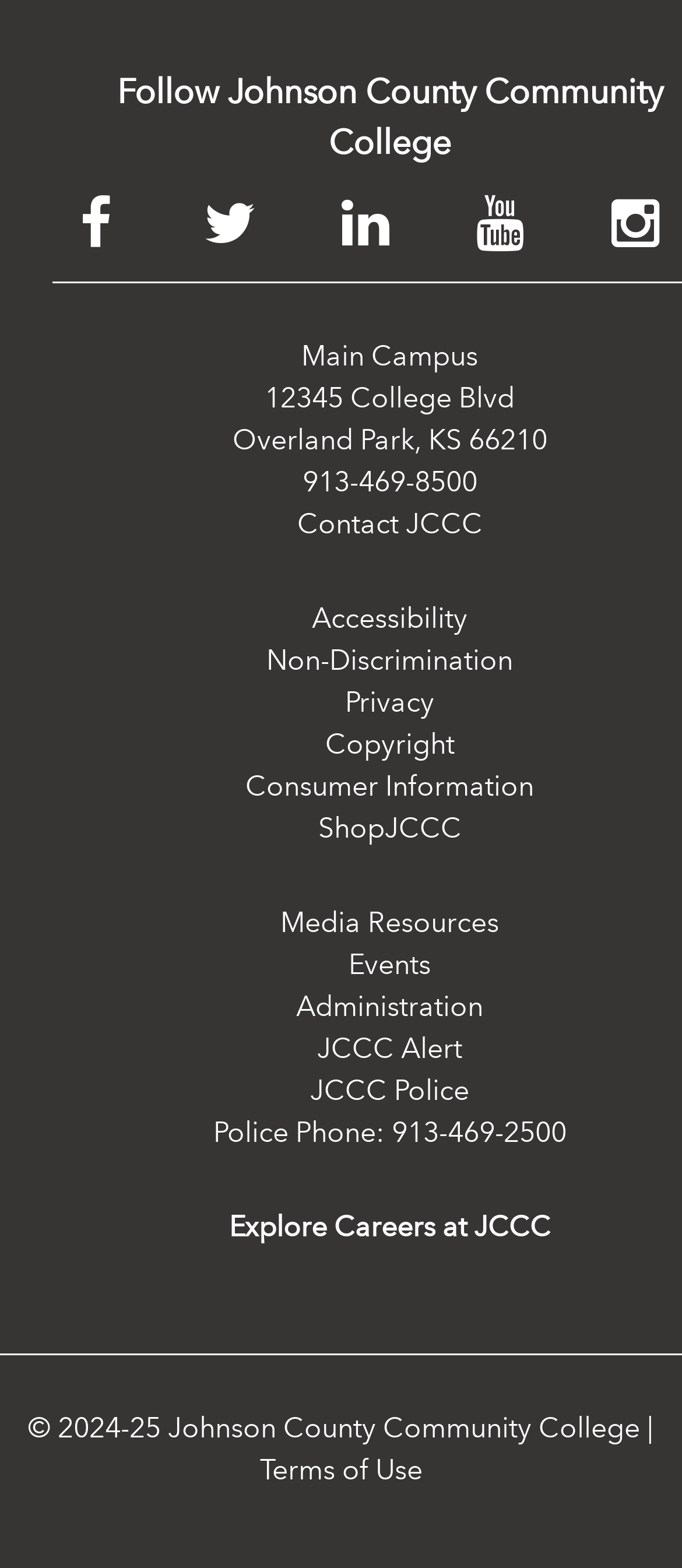Highlight the bounding box coordinates of the element that should be clicked to carry out the following instruction: "Read the terms of use". The coordinates must be given as four float numbers ranging from 0 to 1, i.e., [left, top, right, bottom].

[0.381, 0.927, 0.619, 0.948]